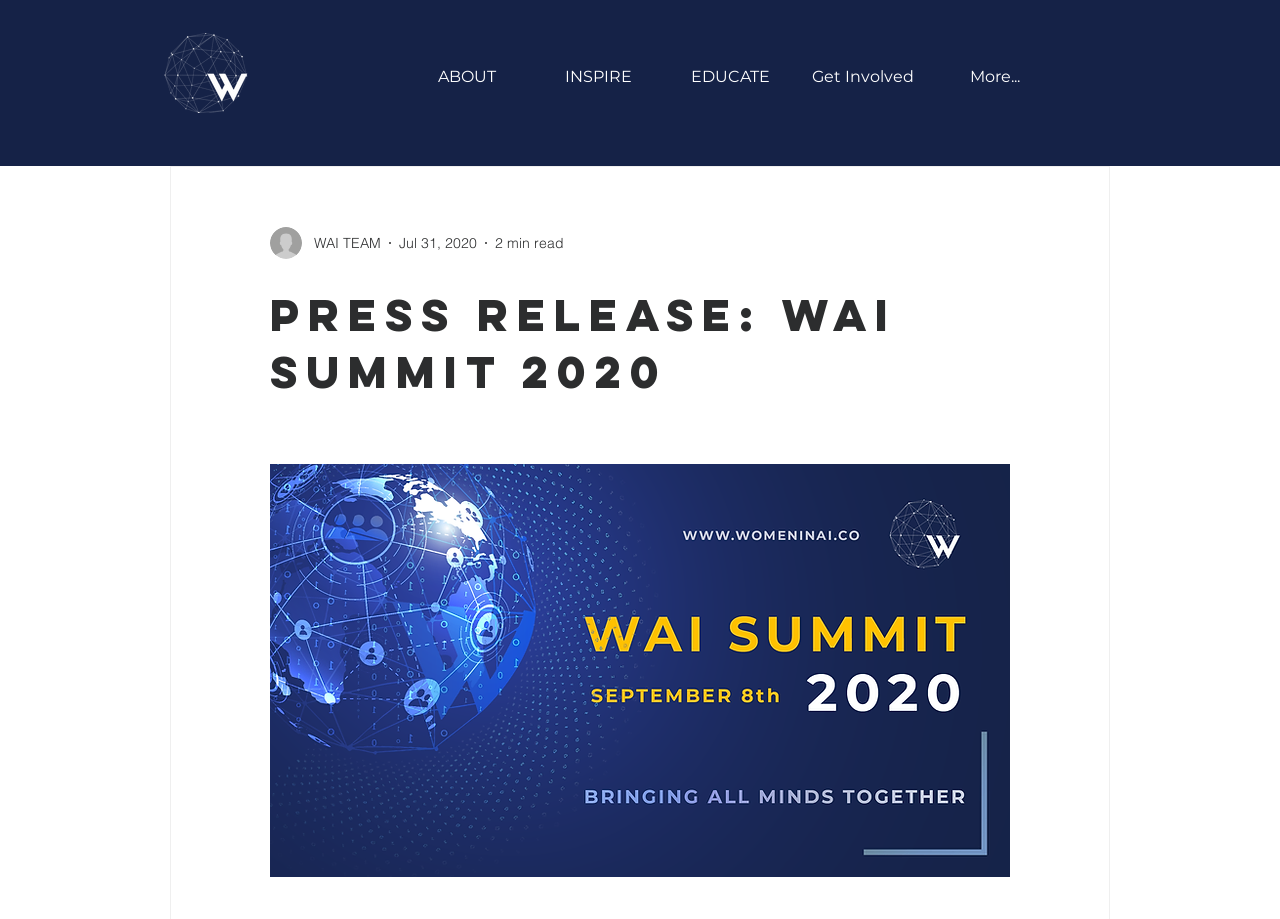Please provide a brief answer to the following inquiry using a single word or phrase:
What is the text on the button next to the search icon?

Search